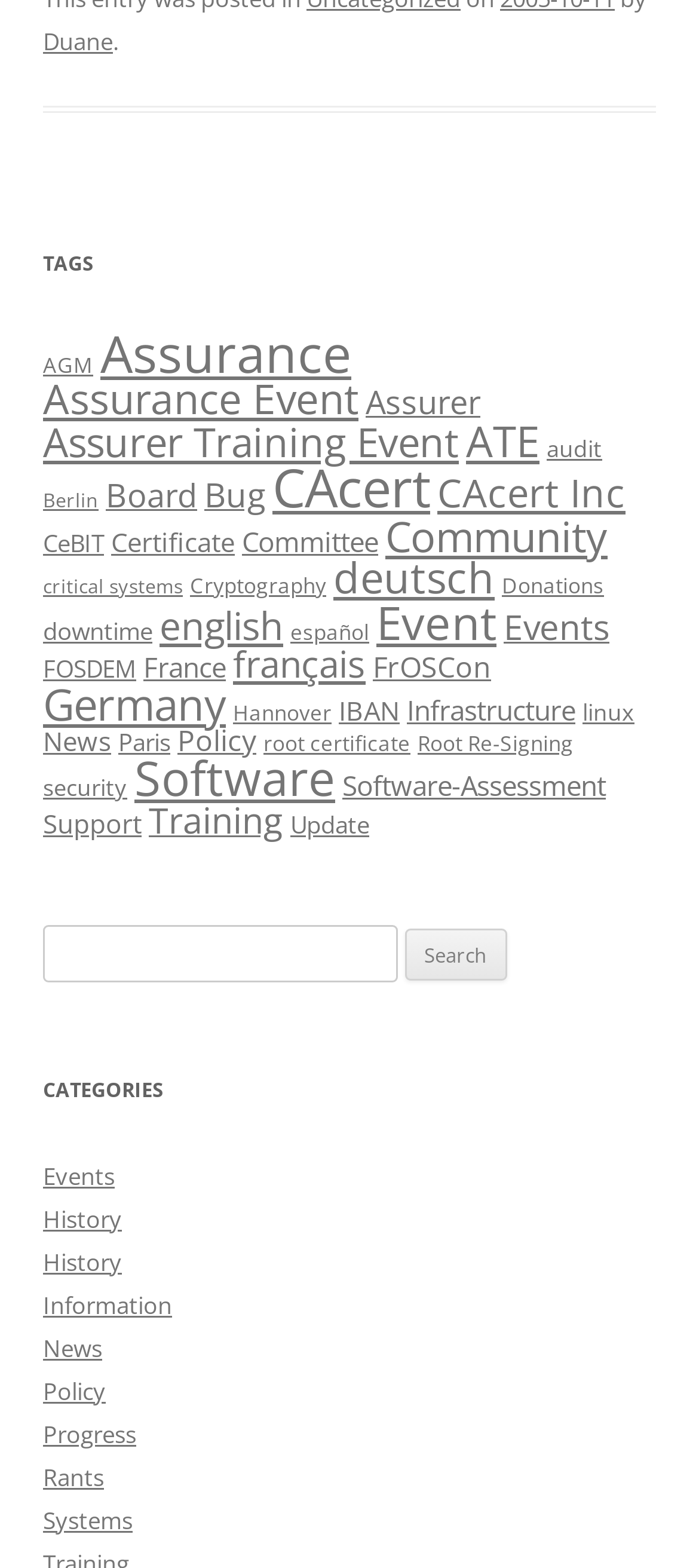How many categories are listed on this webpage?
Please utilize the information in the image to give a detailed response to the question.

I counted the number of links under the 'CATEGORIES' heading, and there are 9 categories listed.